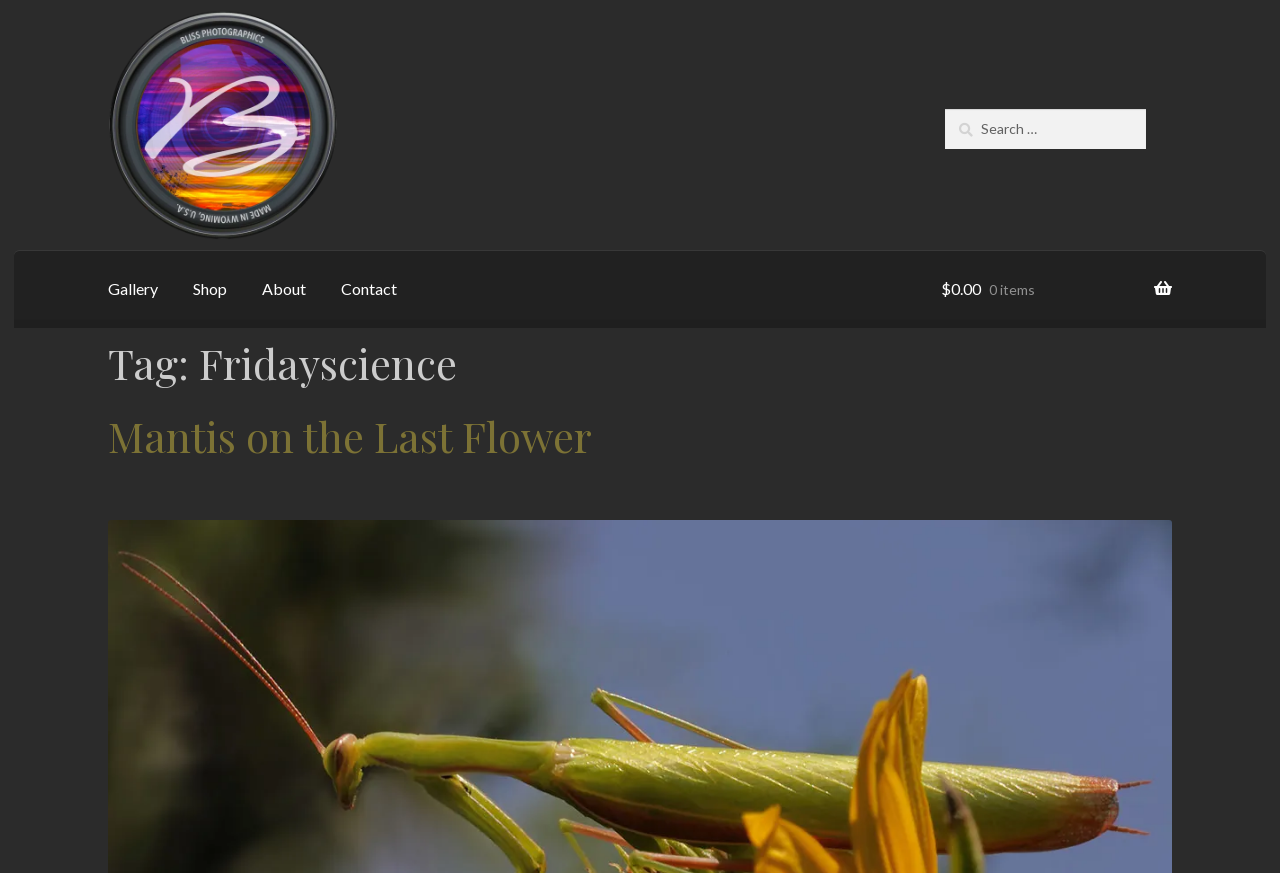Please predict the bounding box coordinates of the element's region where a click is necessary to complete the following instruction: "go to gallery". The coordinates should be represented by four float numbers between 0 and 1, i.e., [left, top, right, bottom].

[0.072, 0.286, 0.136, 0.375]